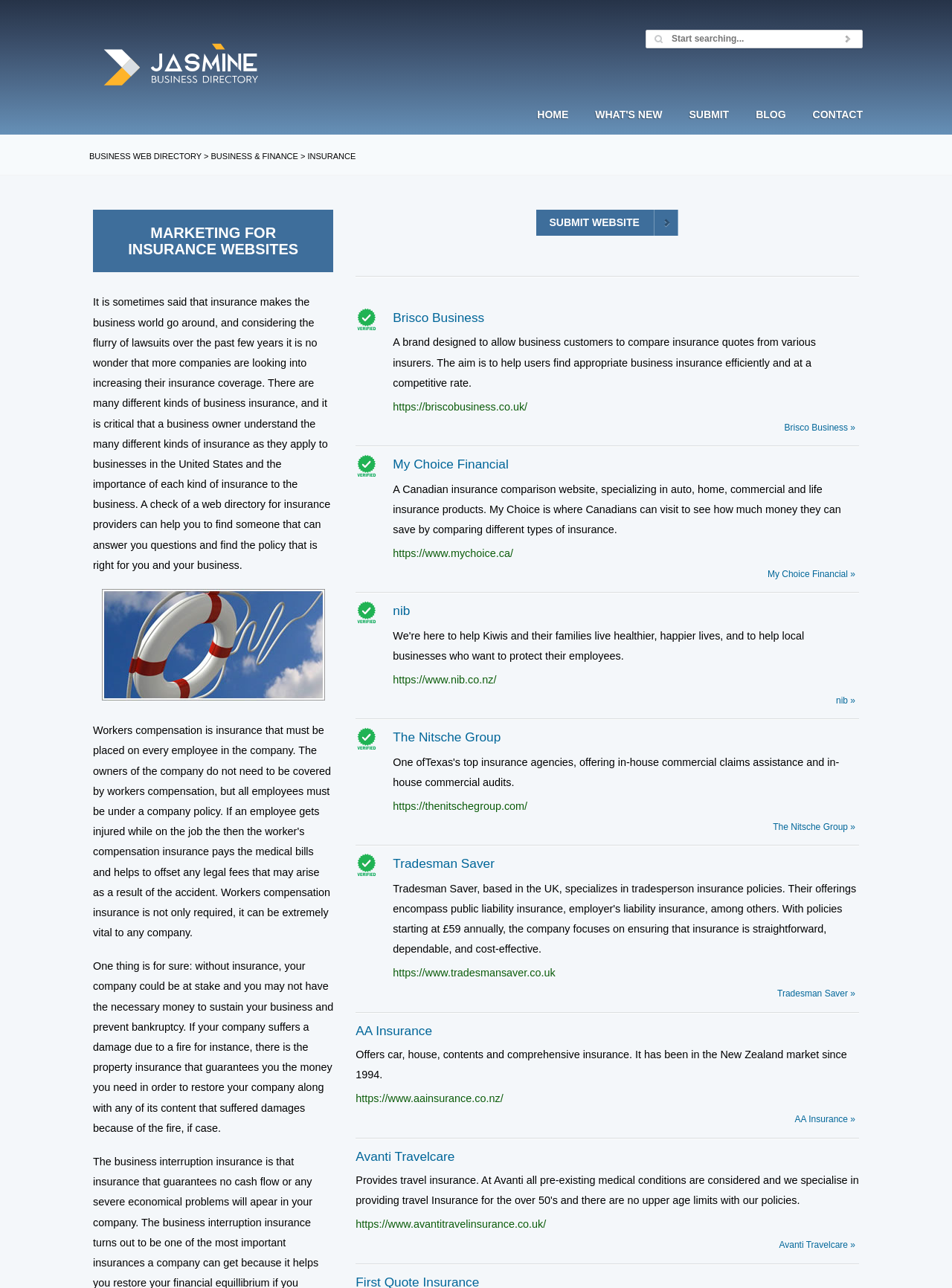Please answer the following question using a single word or phrase: 
How many insurance companies are listed on this webpage?

7